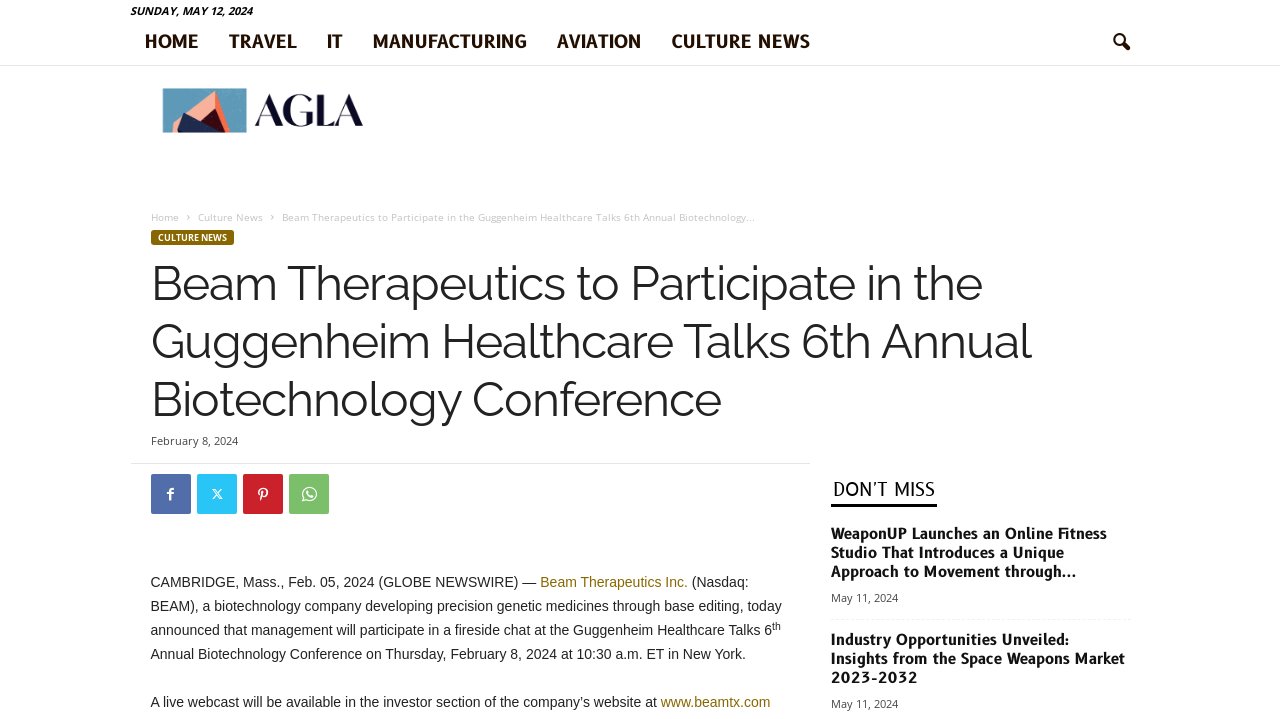Pinpoint the bounding box coordinates of the area that must be clicked to complete this instruction: "Read the article 'Beam Therapeutics to Participate in the Guggenheim Healthcare Talks 6th Annual Biotechnology Conference'".

[0.118, 0.758, 0.618, 0.759]